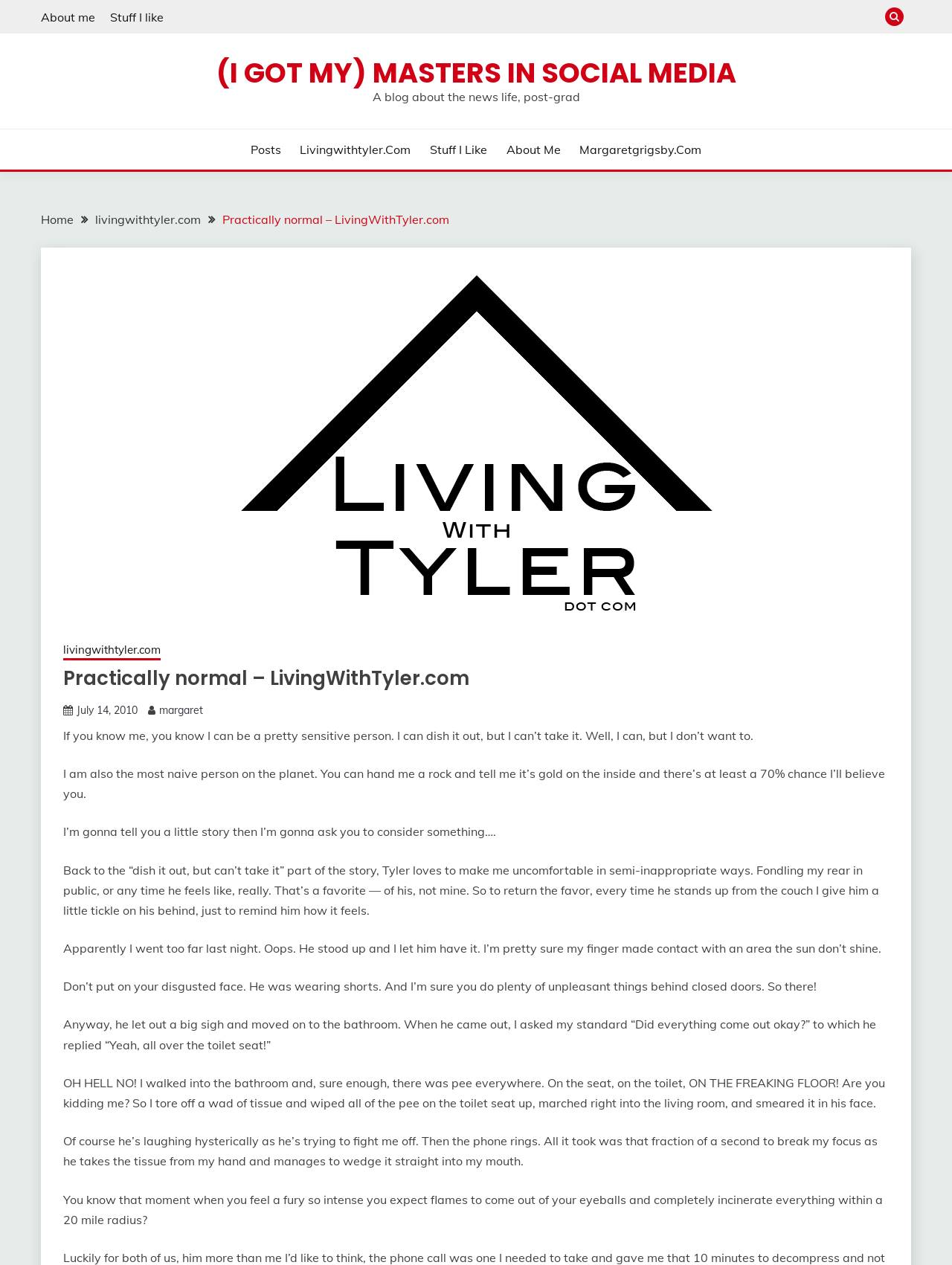Please determine the bounding box coordinates of the clickable area required to carry out the following instruction: "Click on 'Stuff I like'". The coordinates must be four float numbers between 0 and 1, represented as [left, top, right, bottom].

[0.116, 0.007, 0.172, 0.019]